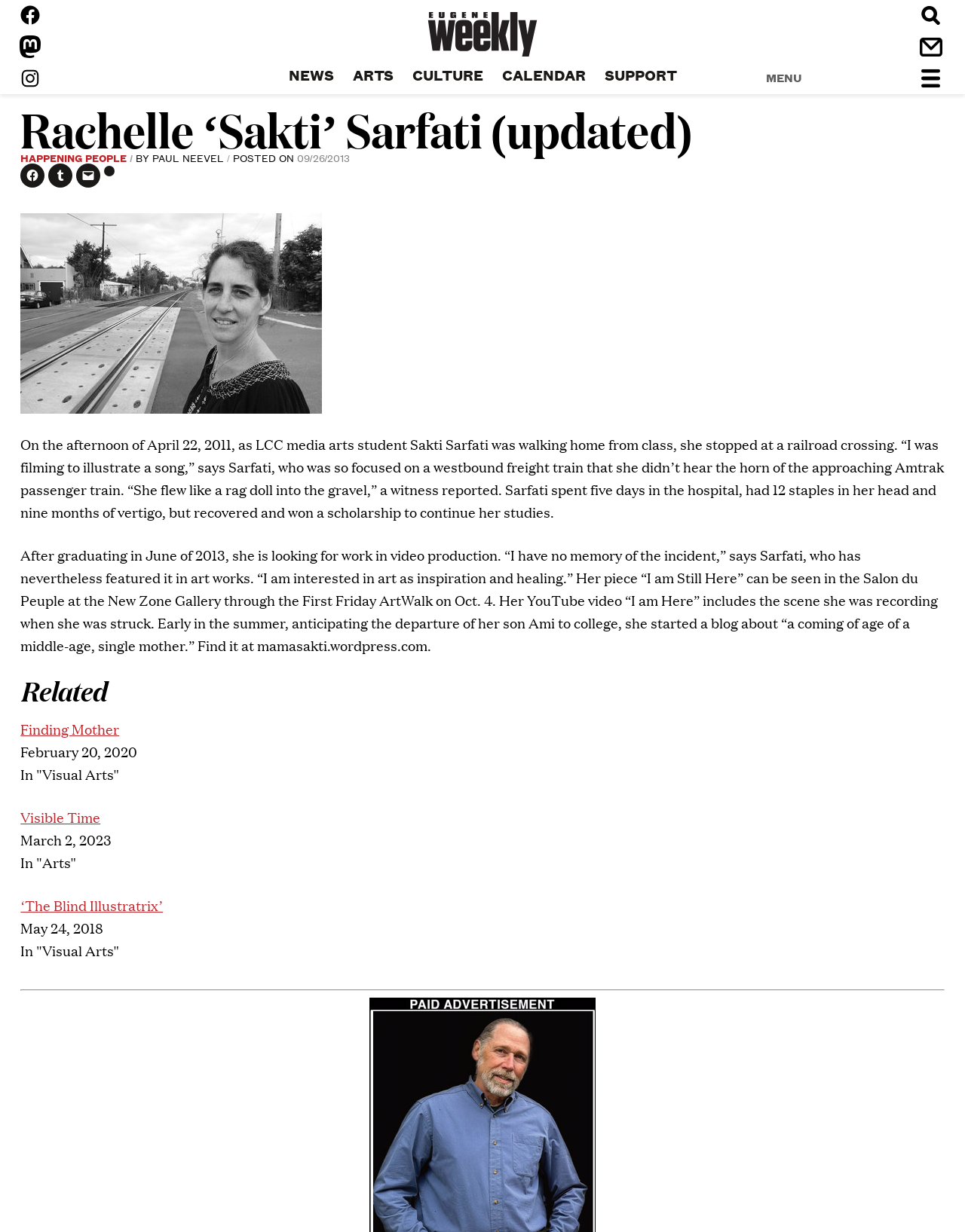Utilize the information from the image to answer the question in detail:
What is the name of the gallery where Sakti Sarfati's piece 'I am Still Here' can be seen?

I found the answer by reading the StaticText element that contains the article content. The text mentions that 'Her piece “I am Still Here” can be seen in the Salon du Peuple at the New Zone Gallery'.